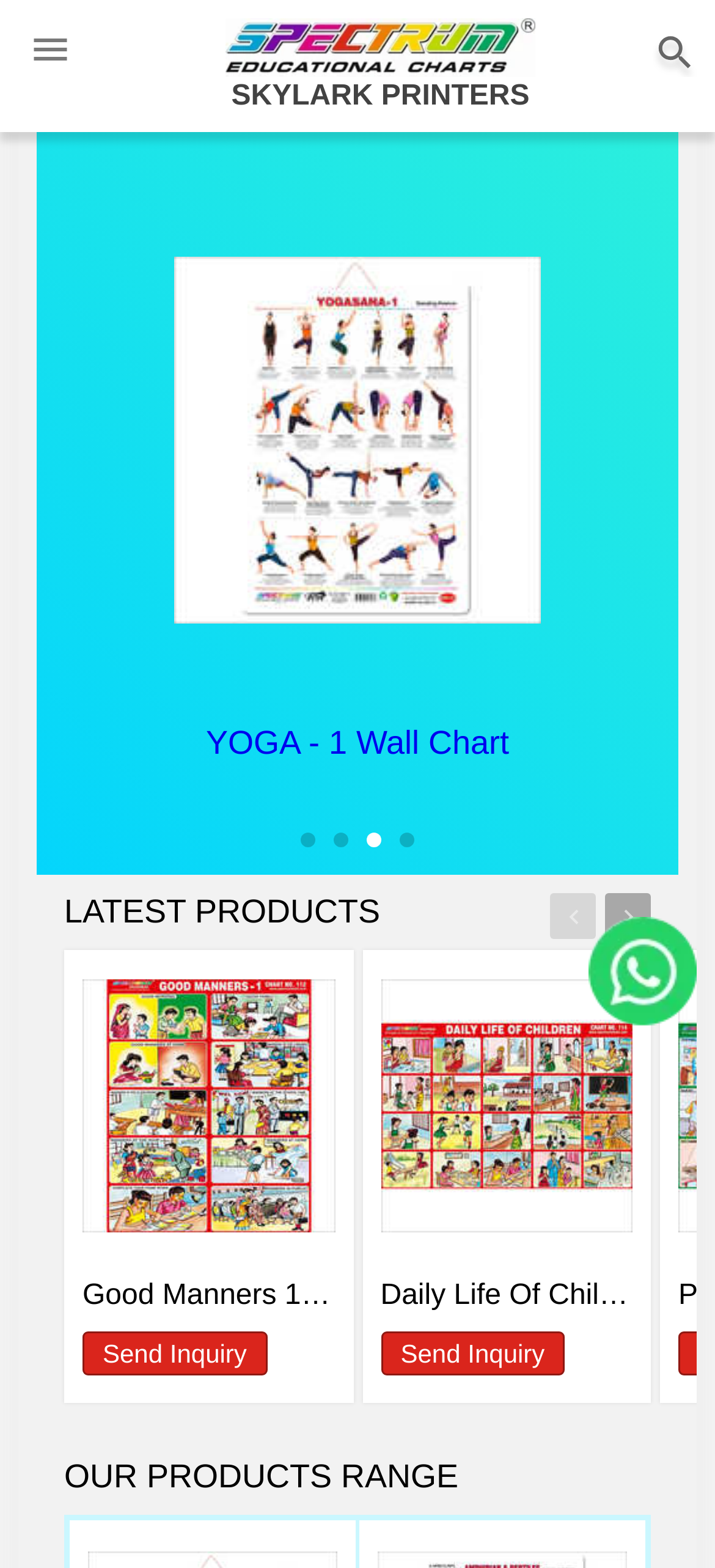By analyzing the image, answer the following question with a detailed response: How many products are displayed on the current page?

There are three products displayed on the current page, which can be identified by the image and link elements with descriptive text, such as 'YOGA - 1 Wall Chart', 'Good Manners 1 Charts', and 'Daily Life Of Children Charts'.